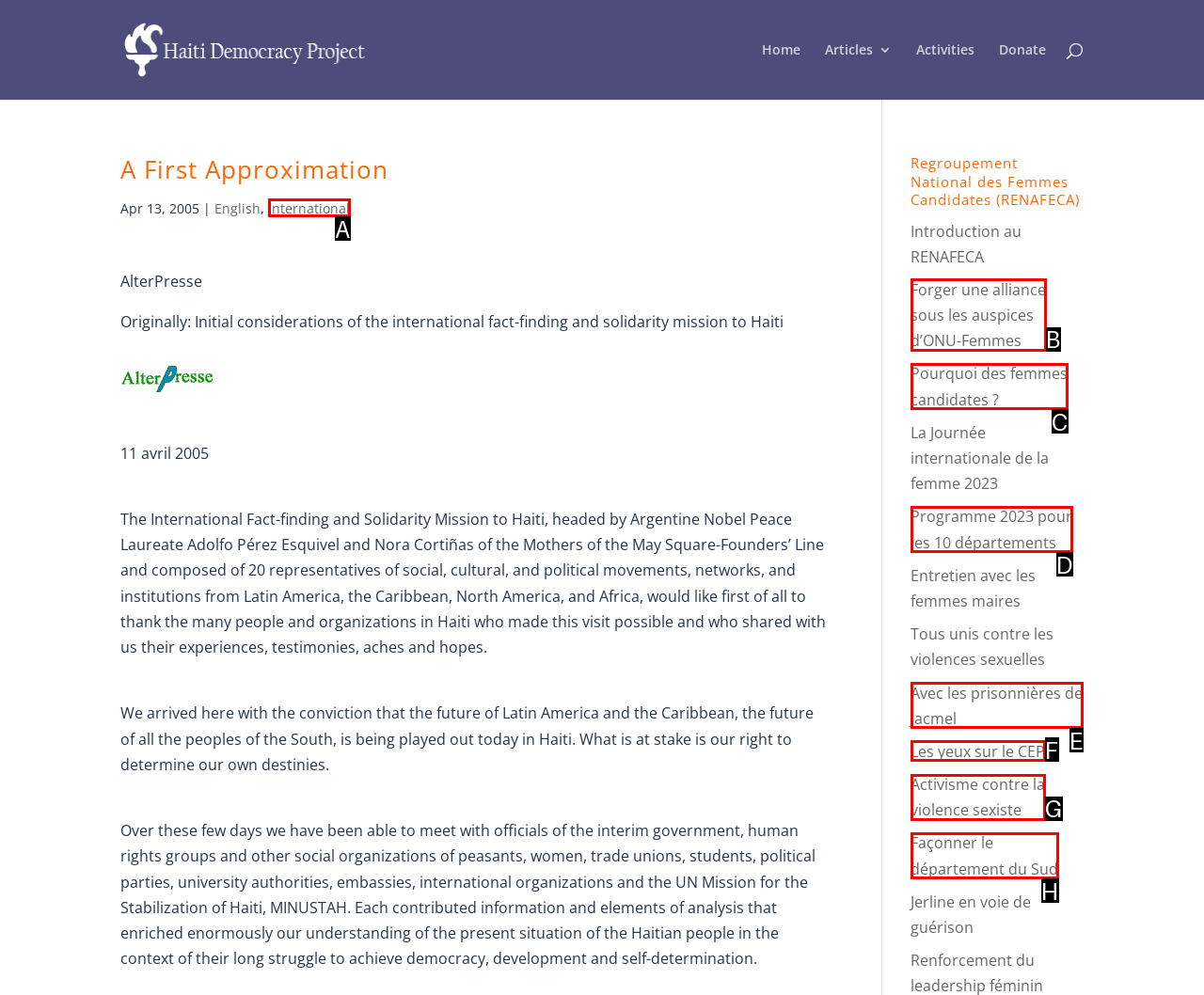Pick the HTML element that corresponds to the description: Les yeux sur le CEP
Answer with the letter of the correct option from the given choices directly.

F